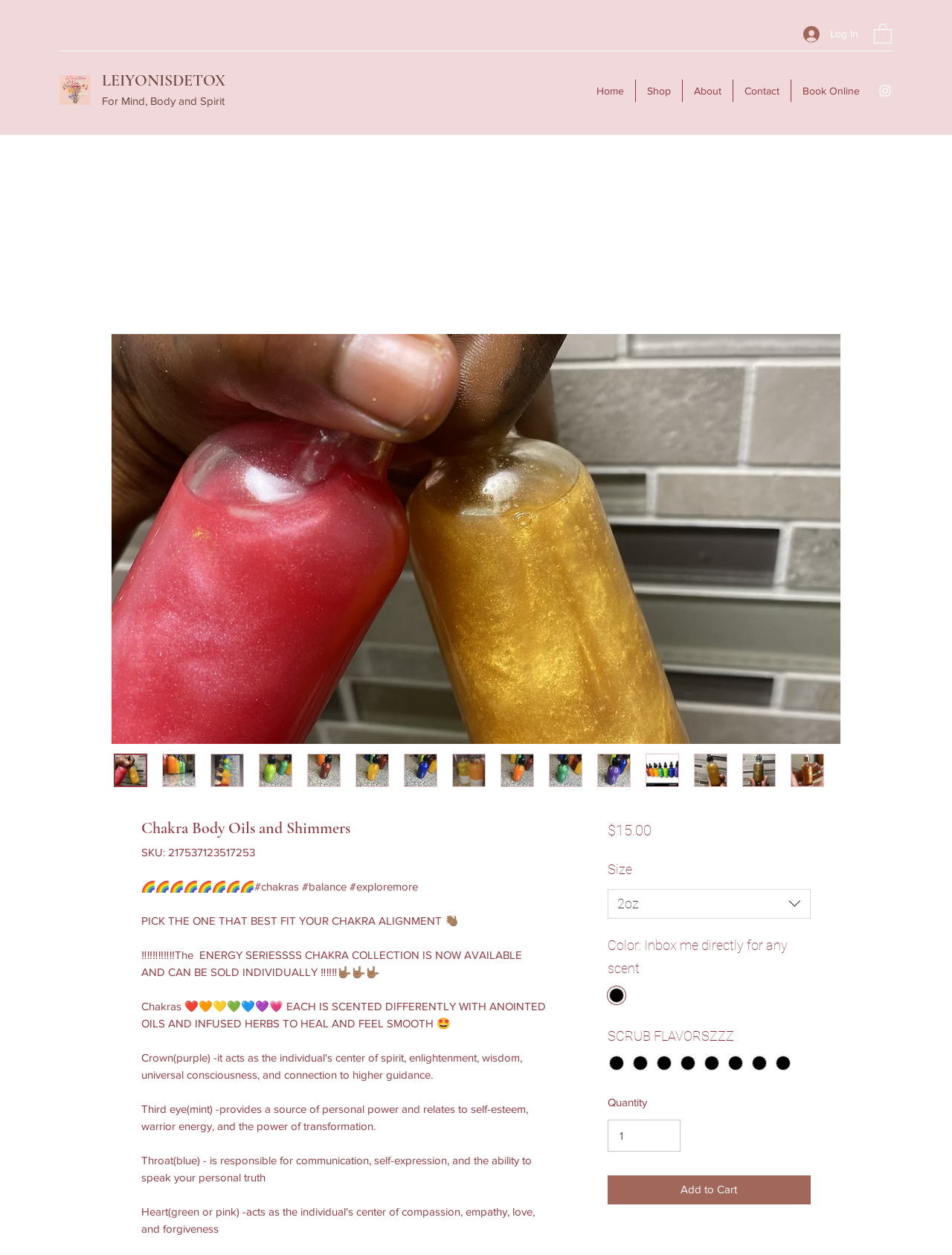Please respond in a single word or phrase: 
What is the minimum quantity that can be ordered?

1